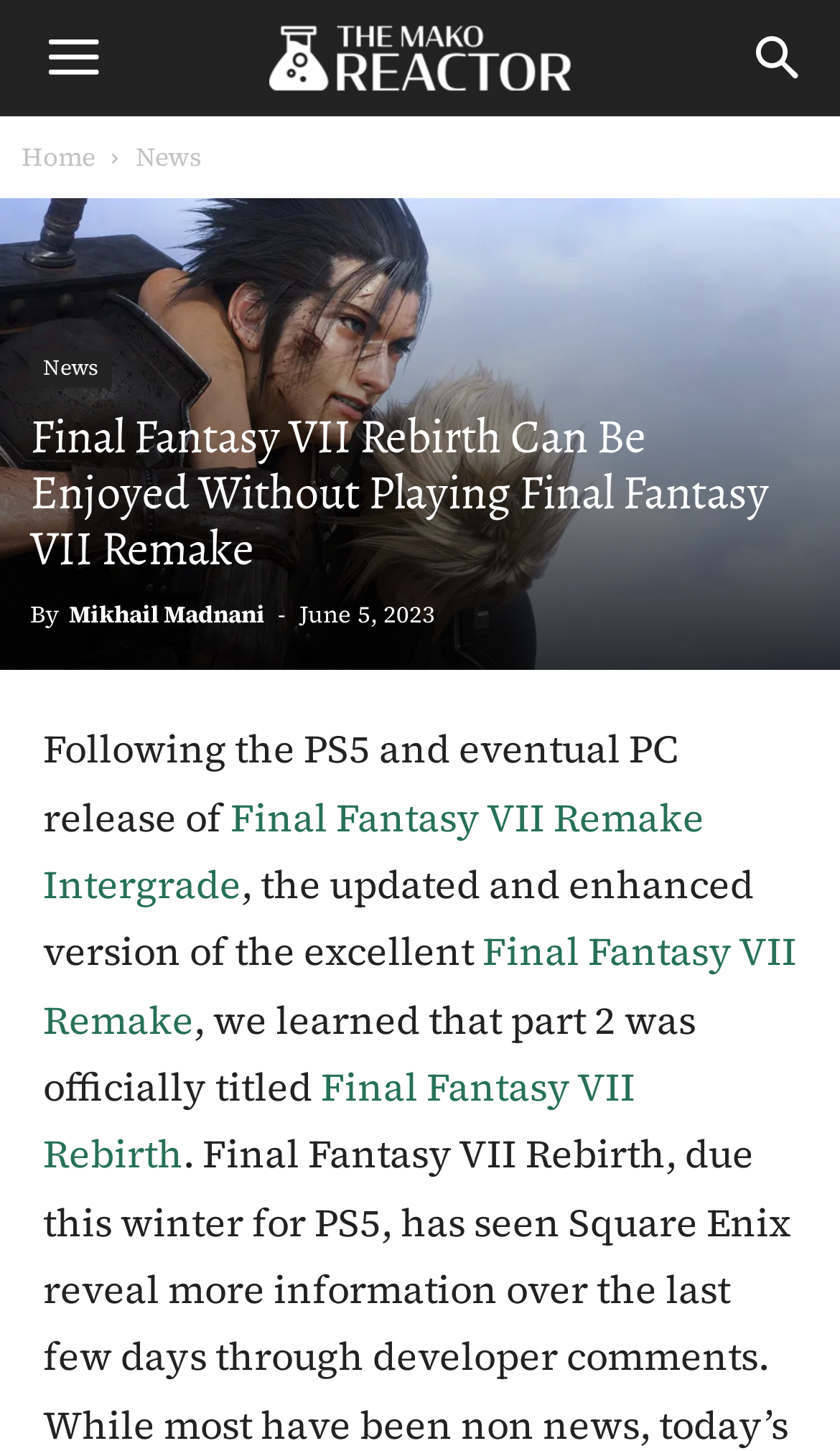Please give the bounding box coordinates of the area that should be clicked to fulfill the following instruction: "Learn more about 'Final Fantasy VII Rebirth'". The coordinates should be in the format of four float numbers from 0 to 1, i.e., [left, top, right, bottom].

[0.0, 0.137, 1.0, 0.462]